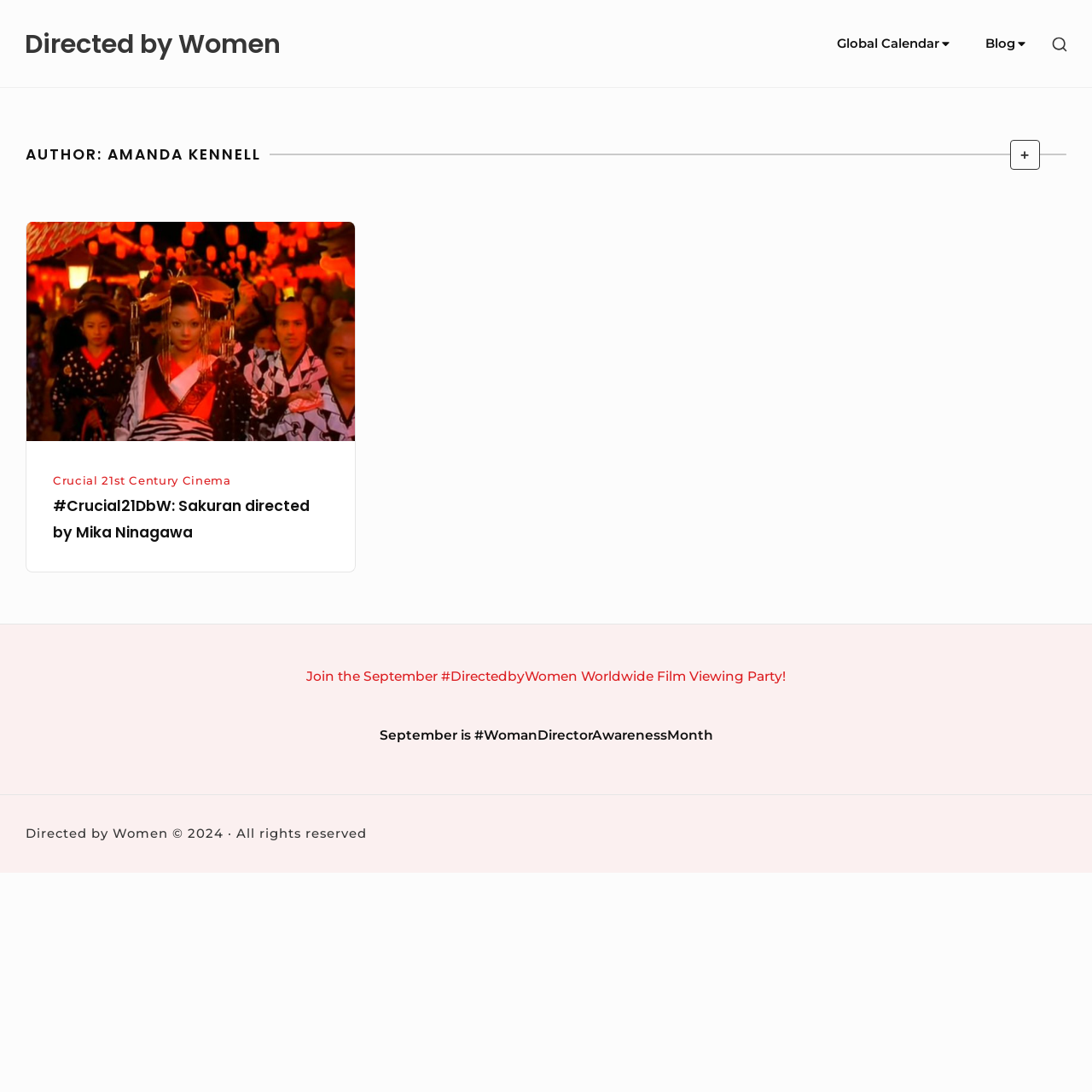Can you pinpoint the bounding box coordinates for the clickable element required for this instruction: "Join the 'September #DirectedbyWomen Worldwide Film Viewing Party!'"? The coordinates should be four float numbers between 0 and 1, i.e., [left, top, right, bottom].

[0.28, 0.612, 0.72, 0.627]